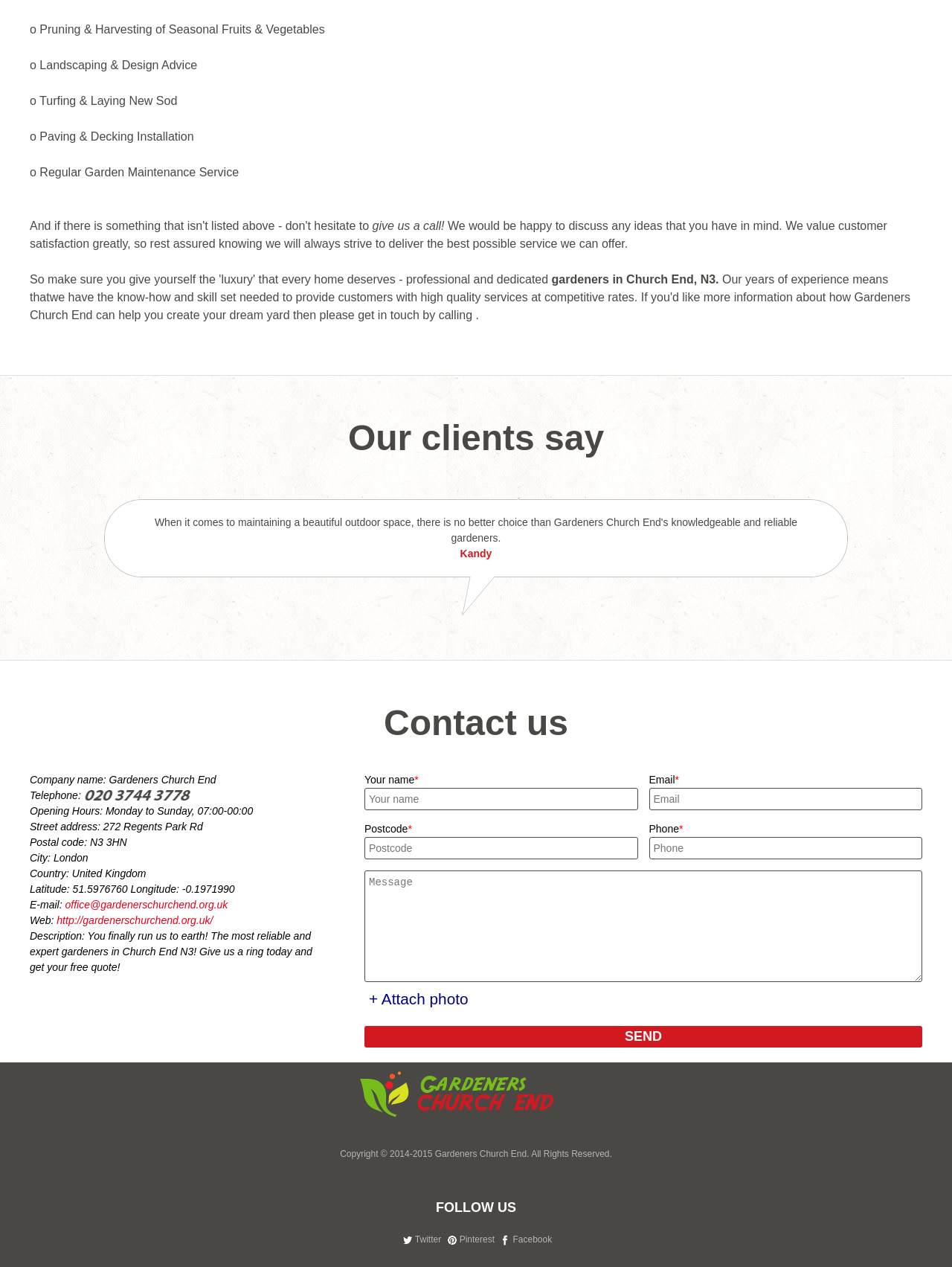Using a single word or phrase, answer the following question: 
What is the company name?

Gardeners Church End